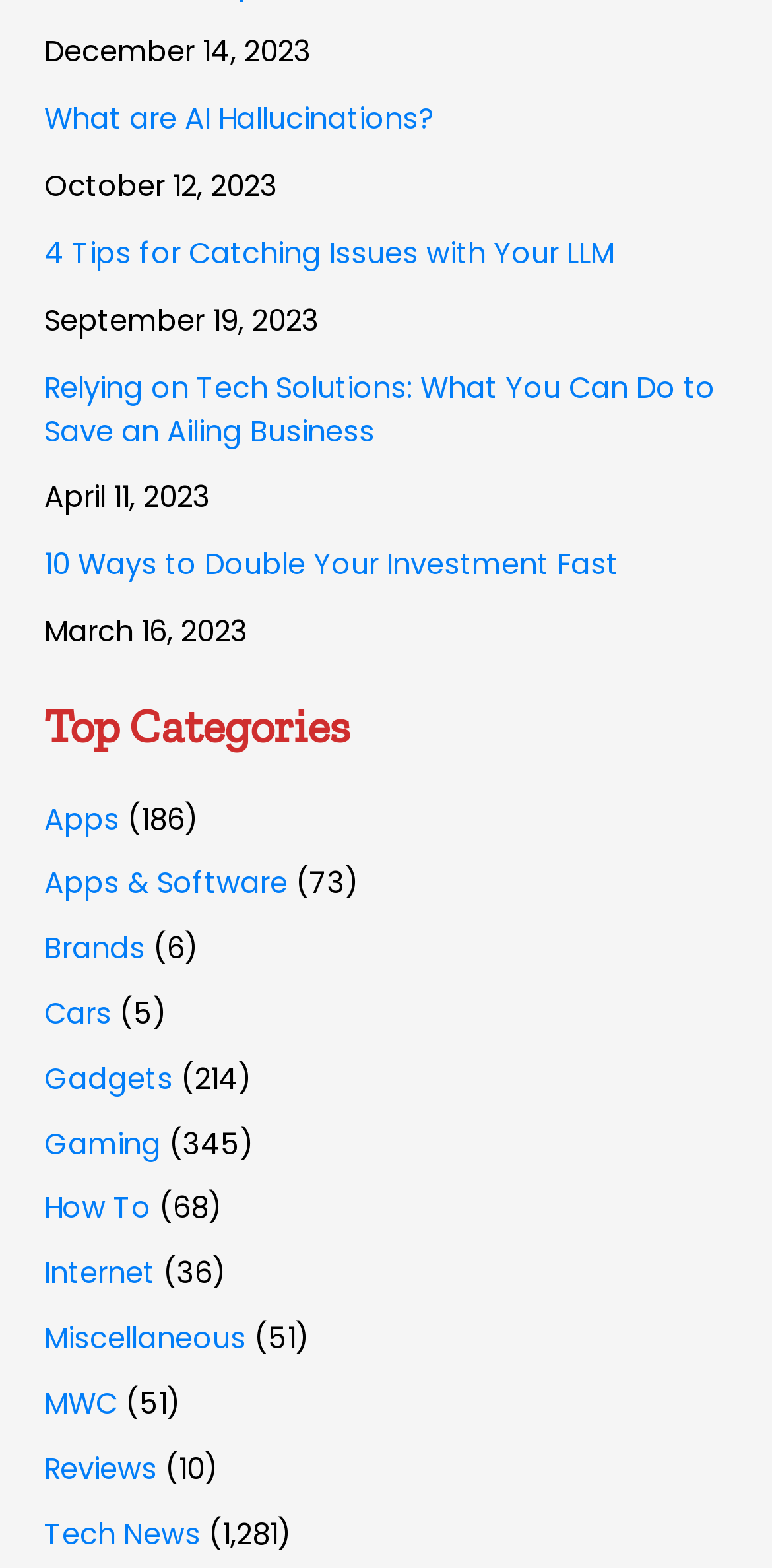Determine the bounding box coordinates for the area you should click to complete the following instruction: "Read 'Relying on Tech Solutions: What You Can Do to Save an Ailing Business'".

[0.058, 0.234, 0.927, 0.287]